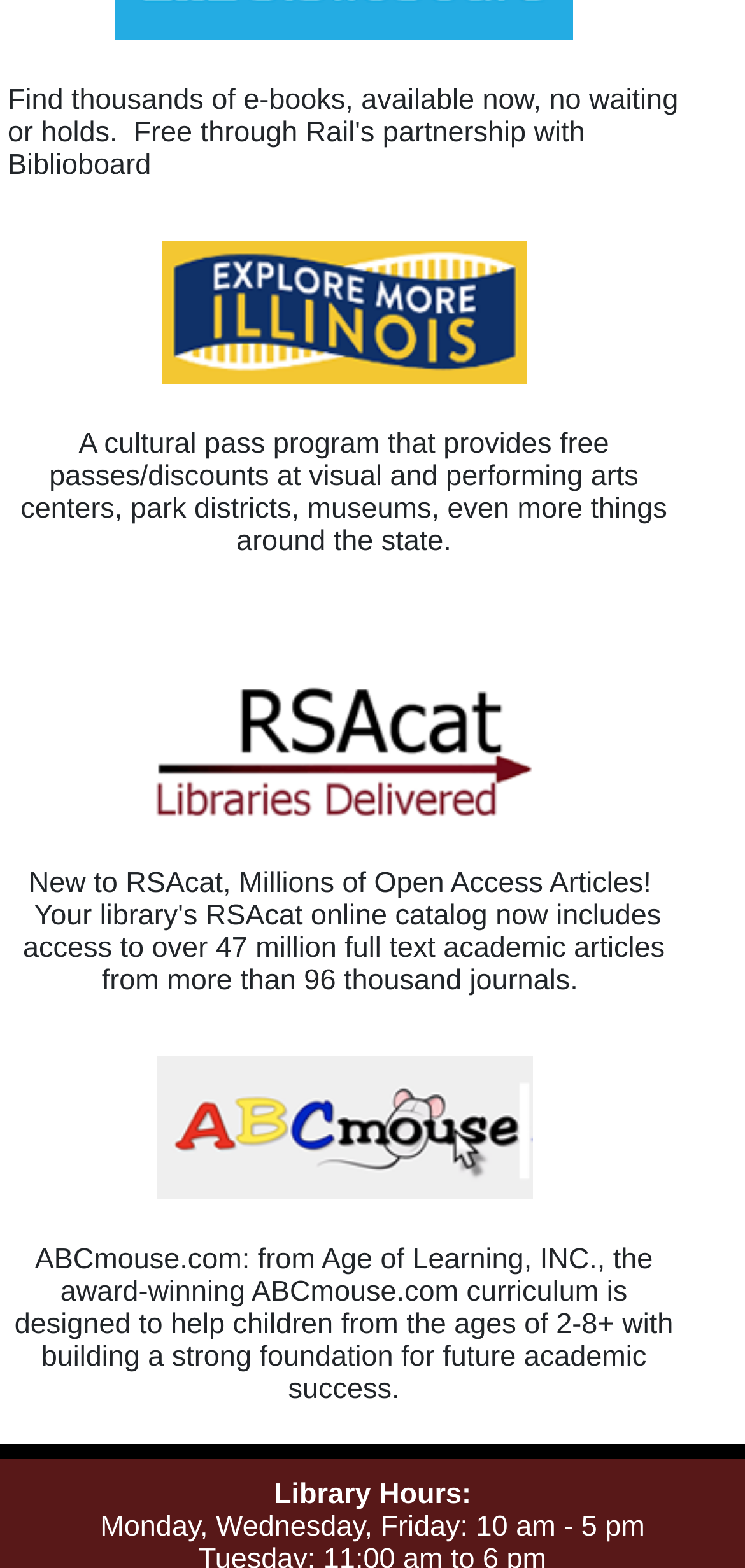Provide a single word or phrase answer to the question: 
How many links are present on the webpage?

4